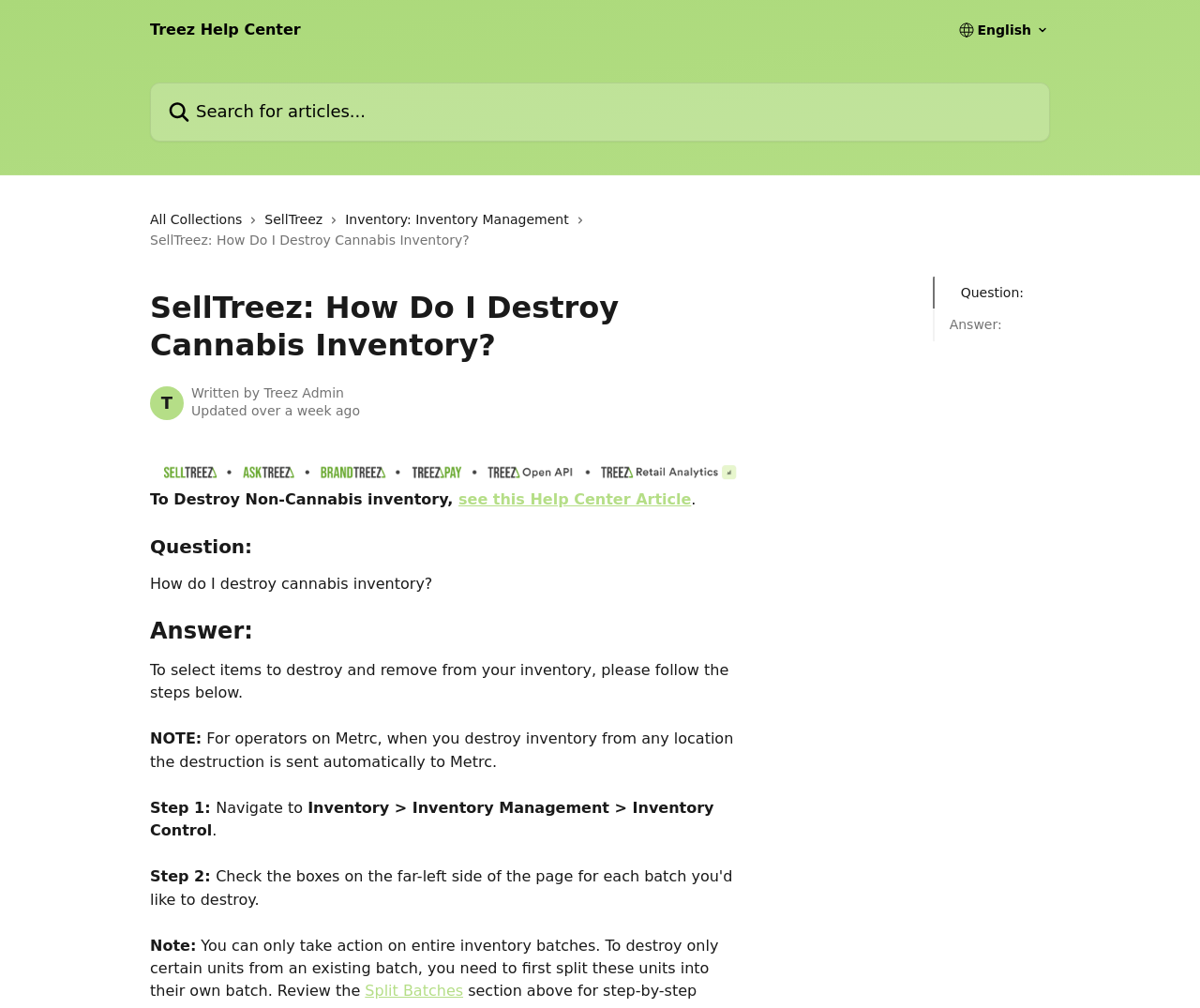Identify the bounding box for the described UI element: "Inventory: Inventory Management".

[0.288, 0.207, 0.48, 0.228]